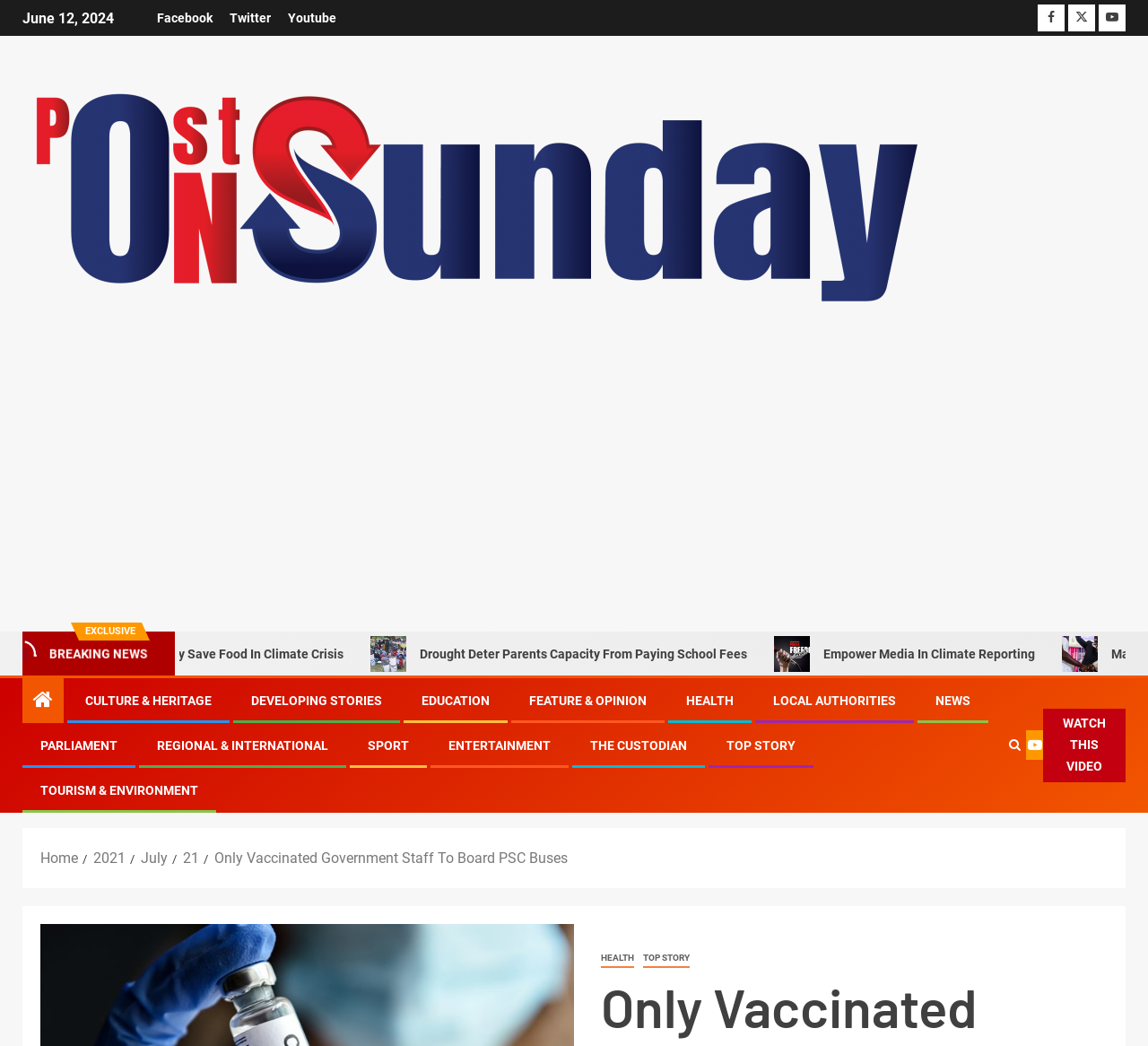Use a single word or phrase to answer the question:
What is the date displayed at the top of the webpage?

June 12, 2024